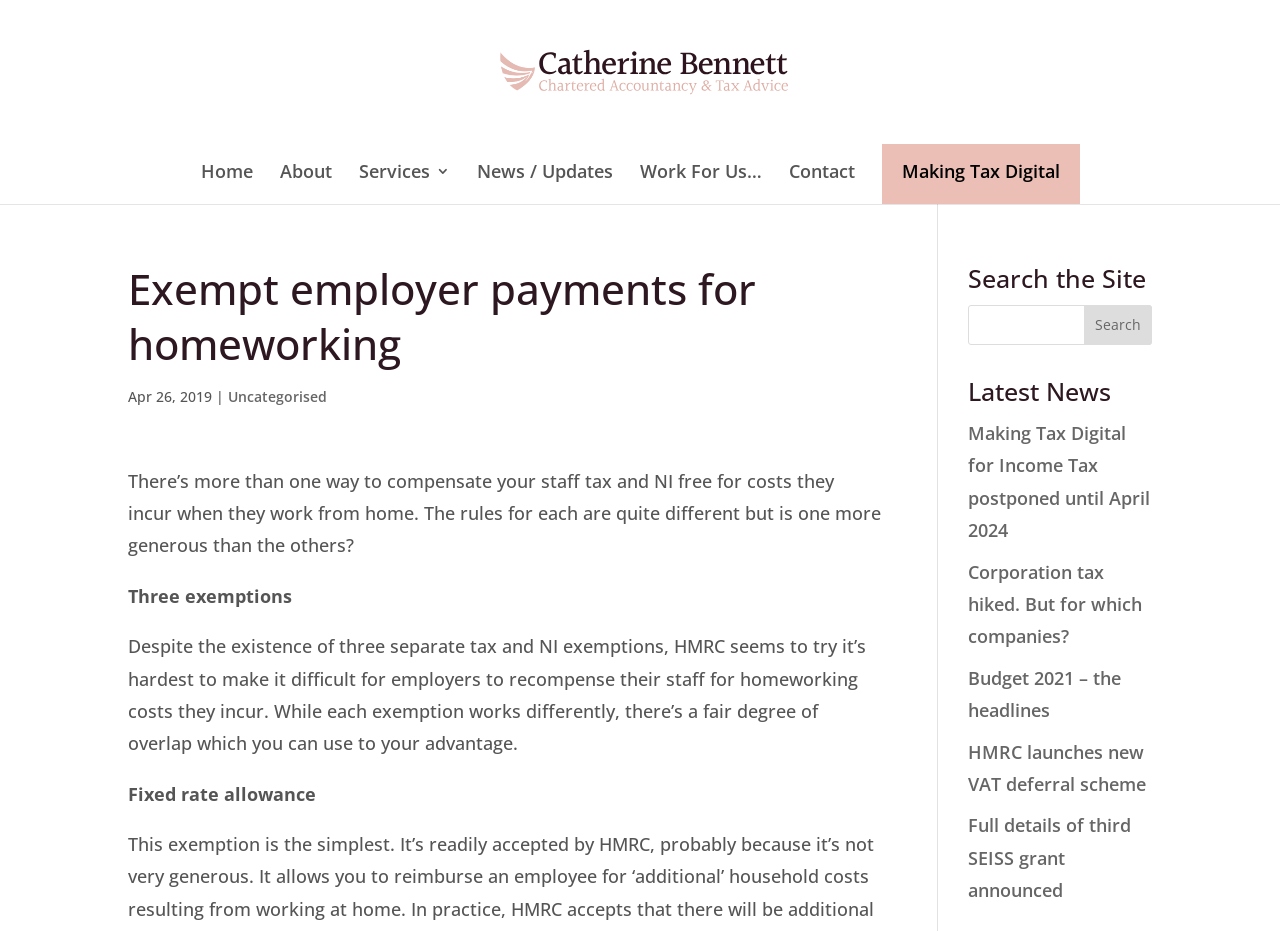Offer an in-depth caption of the entire webpage.

This webpage is about Catherine Bennett Accountancy, with a focus on exempt employer payments for homeworking. At the top, there is a logo and a link to the accountancy firm's homepage, accompanied by several navigation links, including "Home", "About", "Services", "News / Updates", "Work For Us", "Contact", and "Making Tax Digital".

Below the navigation links, there is a heading that reads "Exempt employer payments for homeworking", followed by a date "Apr 26, 2019" and a category "Uncategorised". The main content of the page is an article that discusses the rules for compensating staff for homeworking costs, with three exemptions mentioned. The article is divided into sections, including "Three exemptions", "Fixed rate allowance", and others.

On the right side of the page, there is a search bar with a heading "Search the Site" and a button to submit the search query. Below the search bar, there is a section titled "Latest News" that lists several news articles, including "Making Tax Digital for Income Tax postponed until April 2024", "Corporation tax hiked. But for which companies?", and others.